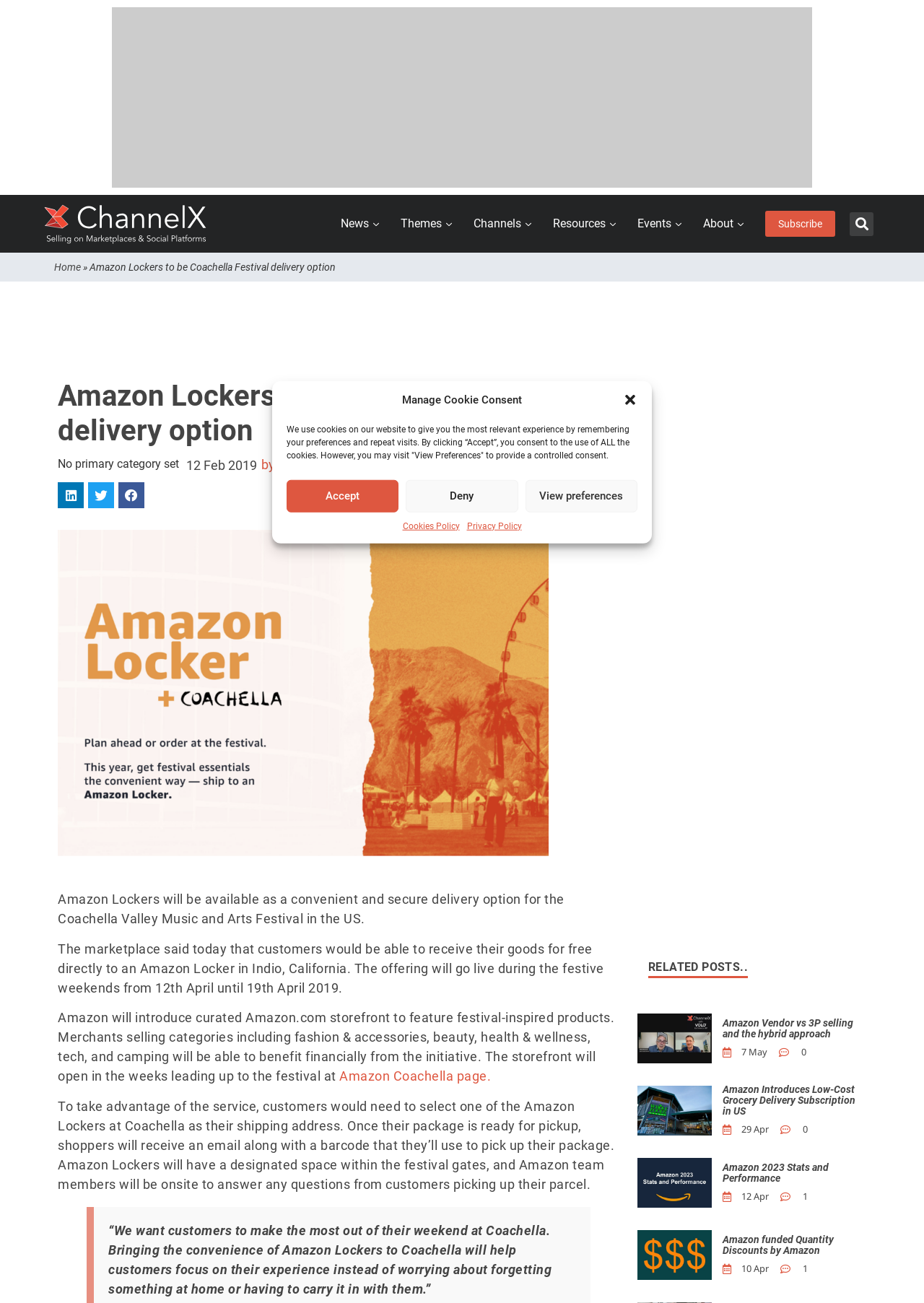Write a detailed summary of the webpage.

The webpage is about Amazon Lockers being available as a convenient and secure delivery option for the Coachella Valley Music and Arts Festival in the US. At the top of the page, there is a dialog box for managing cookie consent, which includes buttons to accept, deny, or view preferences. Below this, there is a logo of ChannelX, a news website, and a navigation menu with links to News, Themes, Channels, Resources, Events, and About.

The main content of the page is an article about Amazon Lockers at Coachella, with a heading and a brief summary. The article is divided into several paragraphs, with buttons to share the article on LinkedIn, Twitter, and Facebook. The text describes how customers can use Amazon Lockers to receive their goods for free directly to an Amazon Locker in Indio, California, and how merchants can benefit from the initiative.

At the bottom of the page, there is a section titled "RELATED POSTS" with four related articles, each with an image, heading, and date. The articles are about Amazon Vendor vs 3P selling, Amazon's low-cost grocery delivery subscription, Amazon's 2023 stats and performance, and Amazon-funded quantity discounts.

Throughout the page, there are several buttons and links, including a search bar at the top right corner, and links to the ChannelX logo, news categories, and the Amazon Coachella page.